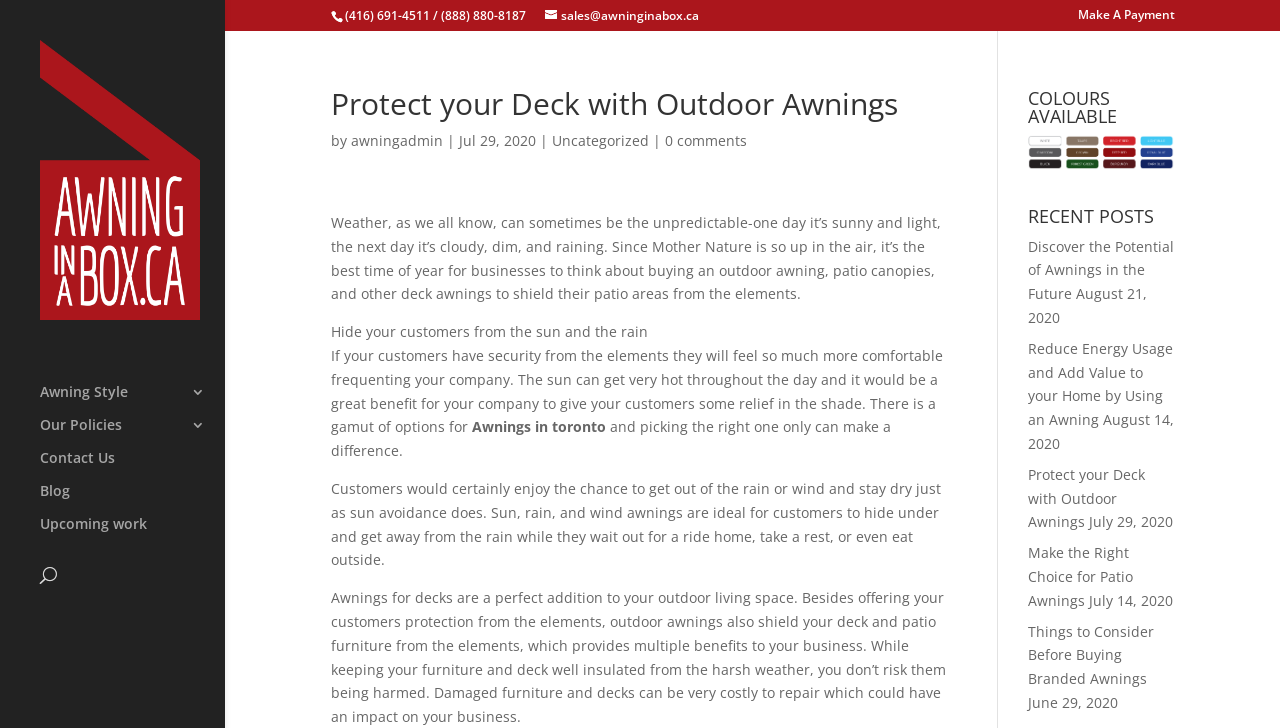What is the phone number to contact Awning In A Box?
Refer to the image and answer the question using a single word or phrase.

(416) 691-4511